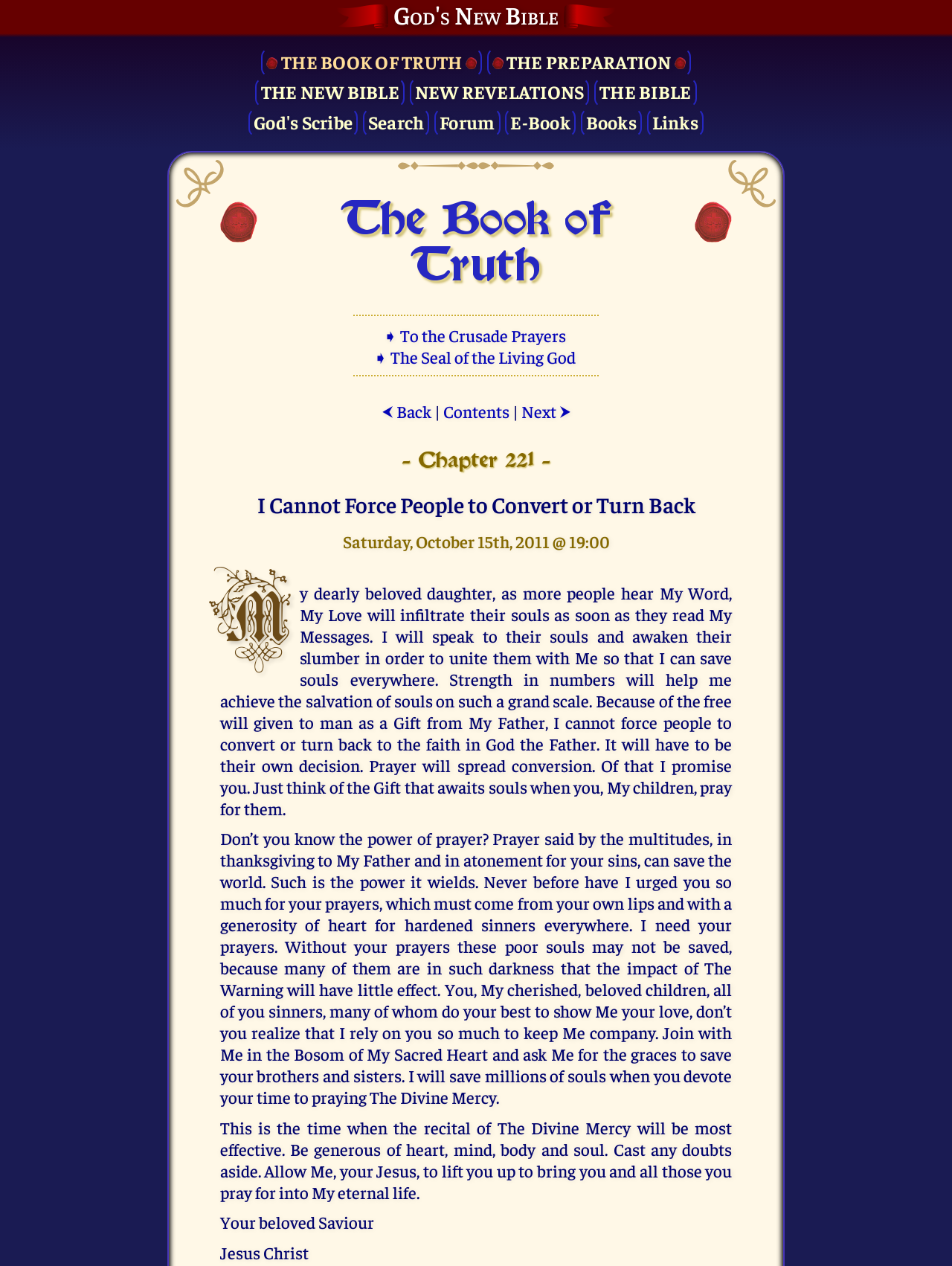Give a detailed account of the webpage.

This webpage appears to be a spiritual or religious website, specifically focused on the Book of Truth. At the top, there is a heading "God's New Bible" followed by three links: "THE BOOK OF TRUTH", "THE PREPARATION", and "THE NEW BIBLE". Each of these links has an accompanying image.

Below these links, there are several more links, including "NEW REVELATIONS", "THE BIBLE", "God's Scribe", "Search", "Forum", "E-Book", "Books", and "Links". These links are arranged horizontally across the page.

The main content of the page is a message from Jesus Christ, addressed to "My dearly beloved daughter". The message is divided into three paragraphs, each discussing the power of prayer and the importance of converting to the faith. The text is quite lengthy and appears to be a spiritual or religious message.

Above the main message, there is a heading "The Book of Truth" with two images on either side. Below the message, there are several links, including "➧ To the Crusade Prayers", "➧ The Seal of the Living God", "⮜ Back", "Contents", and "Next ⮞". These links are arranged horizontally across the page.

At the very top of the page, there is a heading "- Chapter 221 -" followed by the title "I Cannot Force People to Convert or Turn Back" and the date "Saturday, October 15th, 2011 @ 19:00".